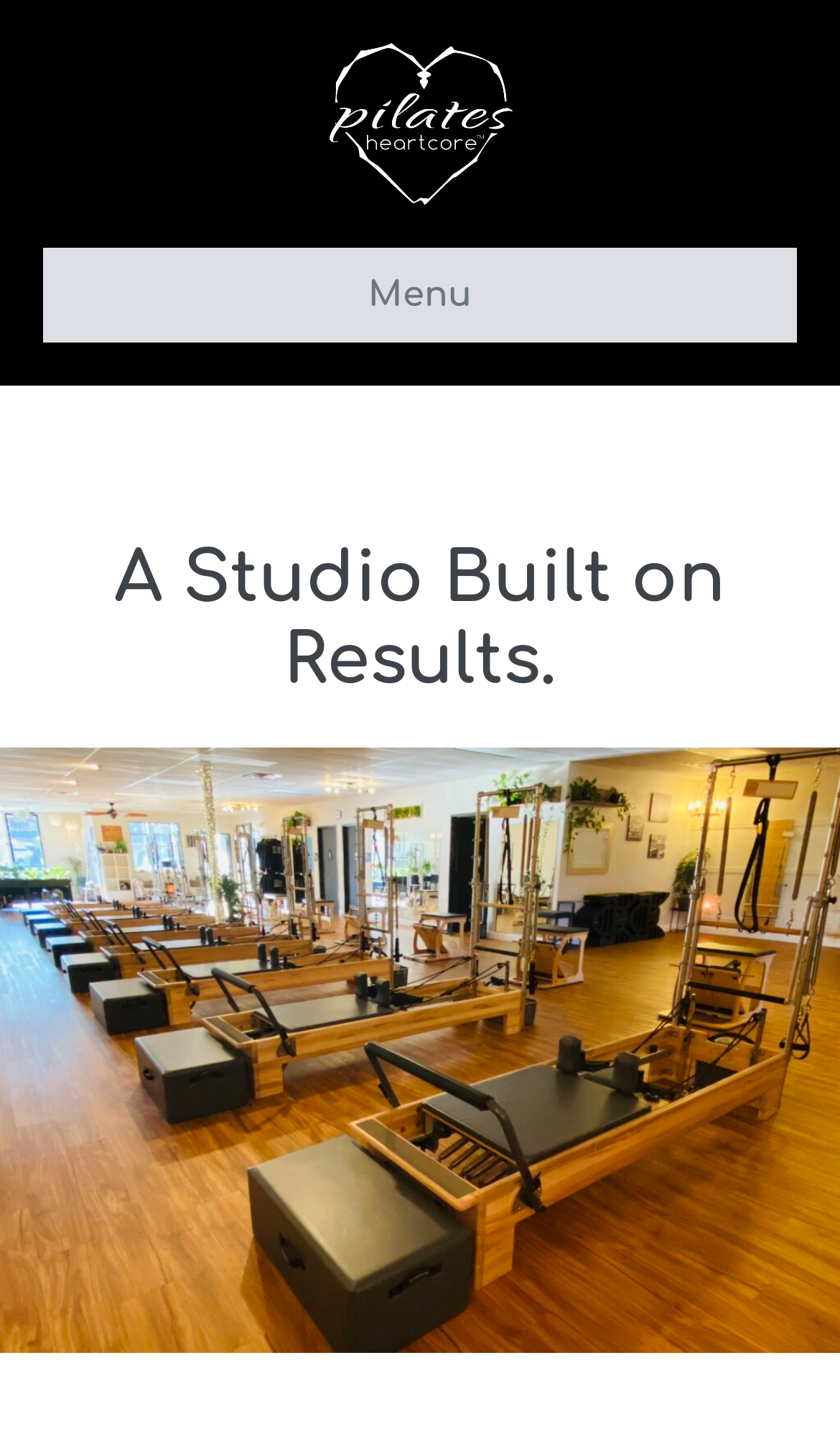Respond to the following query with just one word or a short phrase: 
What is the theme of the image on the webpage?

Pilates